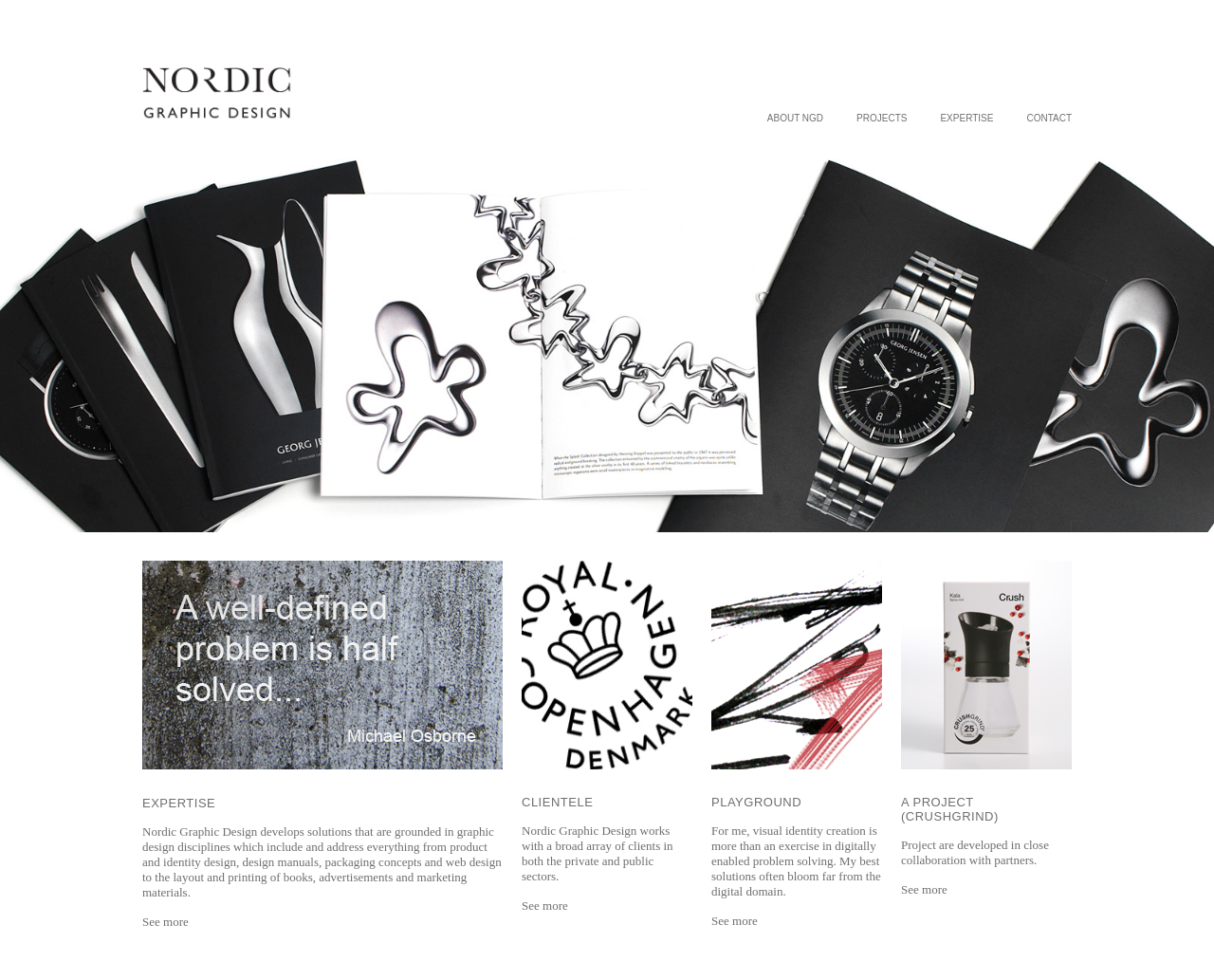Locate the bounding box coordinates of the area that needs to be clicked to fulfill the following instruction: "Learn more about A PROJECT (CRUSHGRIND)". The coordinates should be in the format of four float numbers between 0 and 1, namely [left, top, right, bottom].

[0.742, 0.9, 0.78, 0.915]